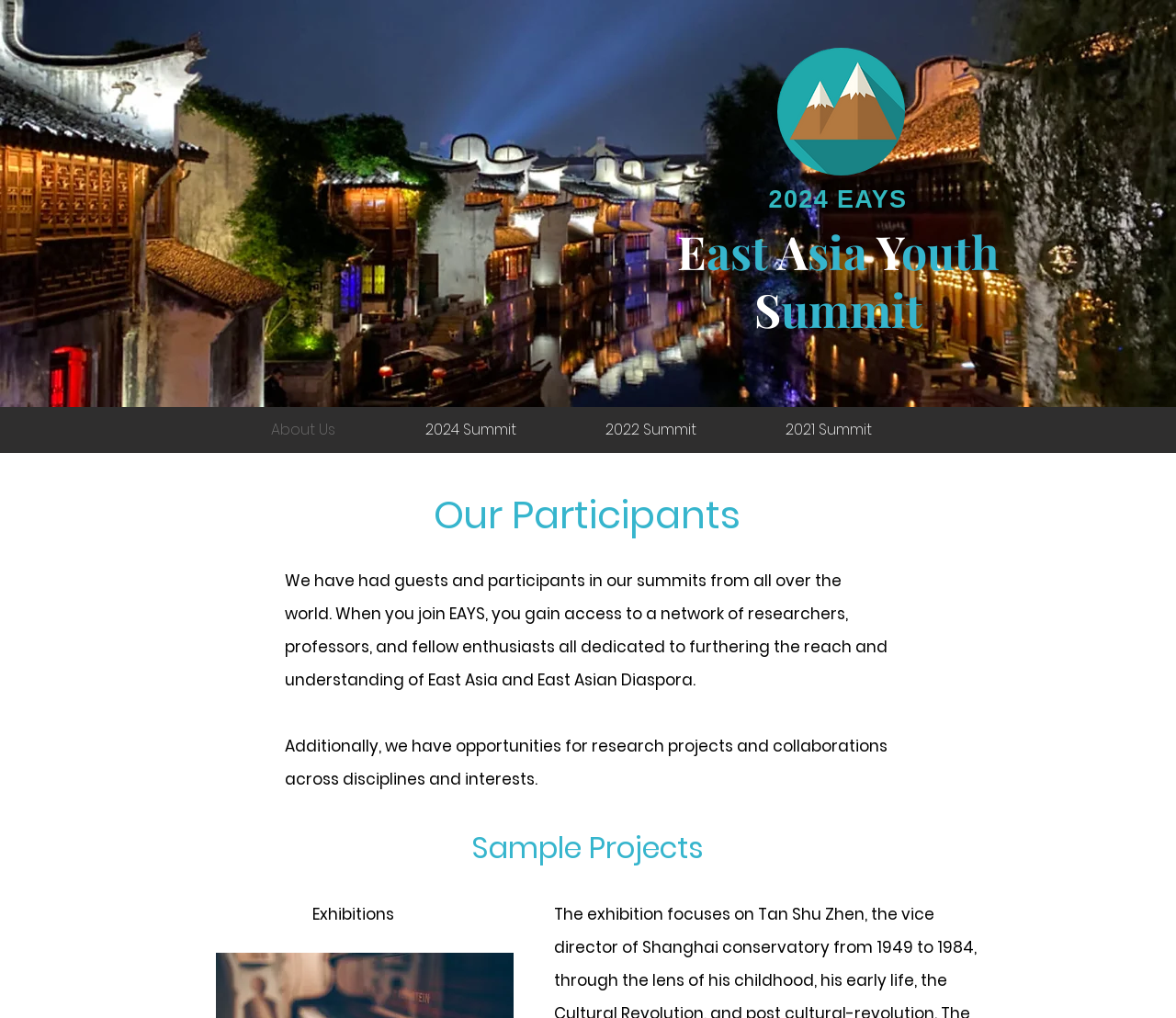Find the bounding box coordinates of the element to click in order to complete the given instruction: "Click the 2024 EAYS link."

[0.654, 0.182, 0.771, 0.209]